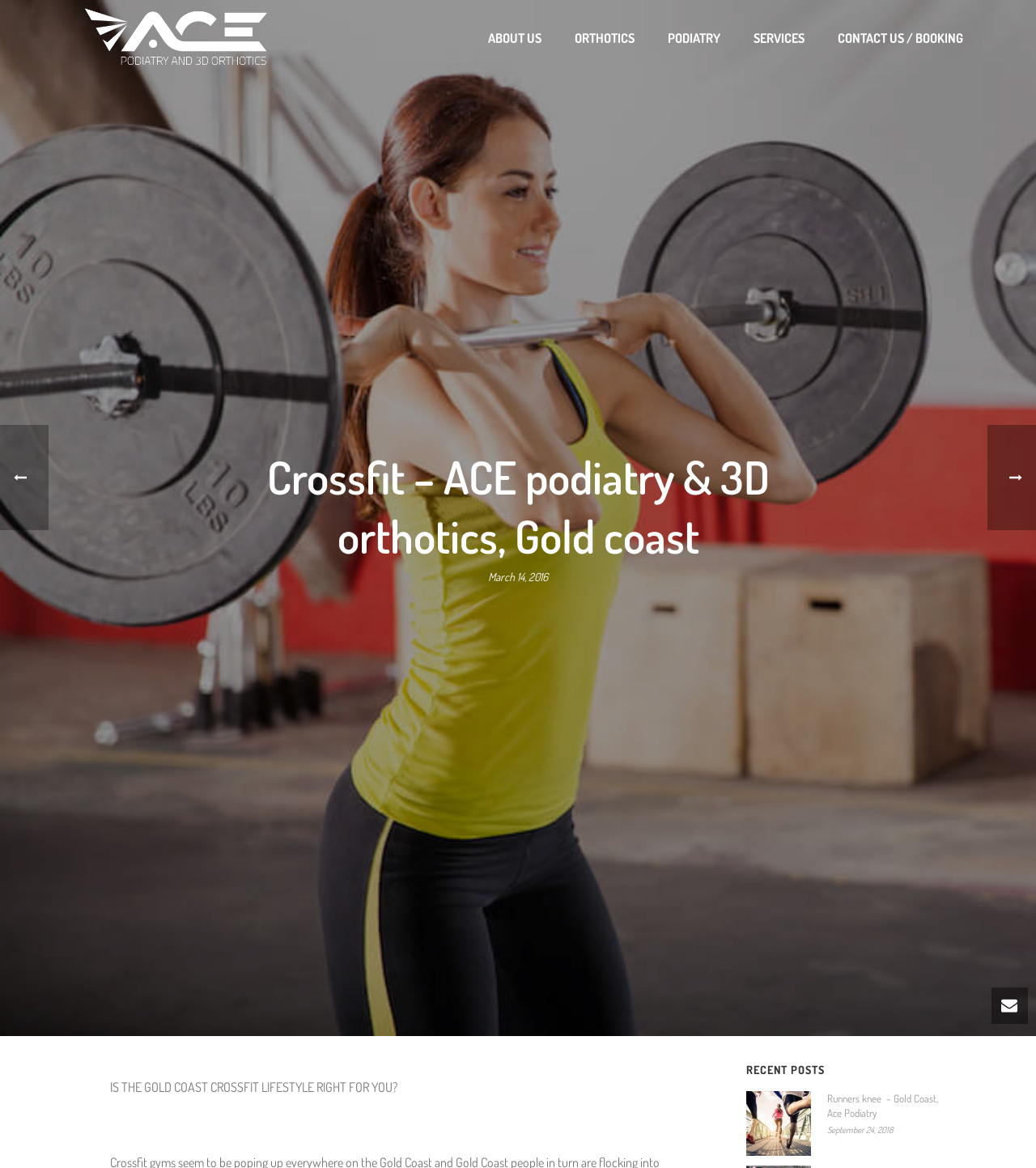Extract the bounding box coordinates for the UI element described as: "March 14, 2016".

[0.471, 0.488, 0.529, 0.5]